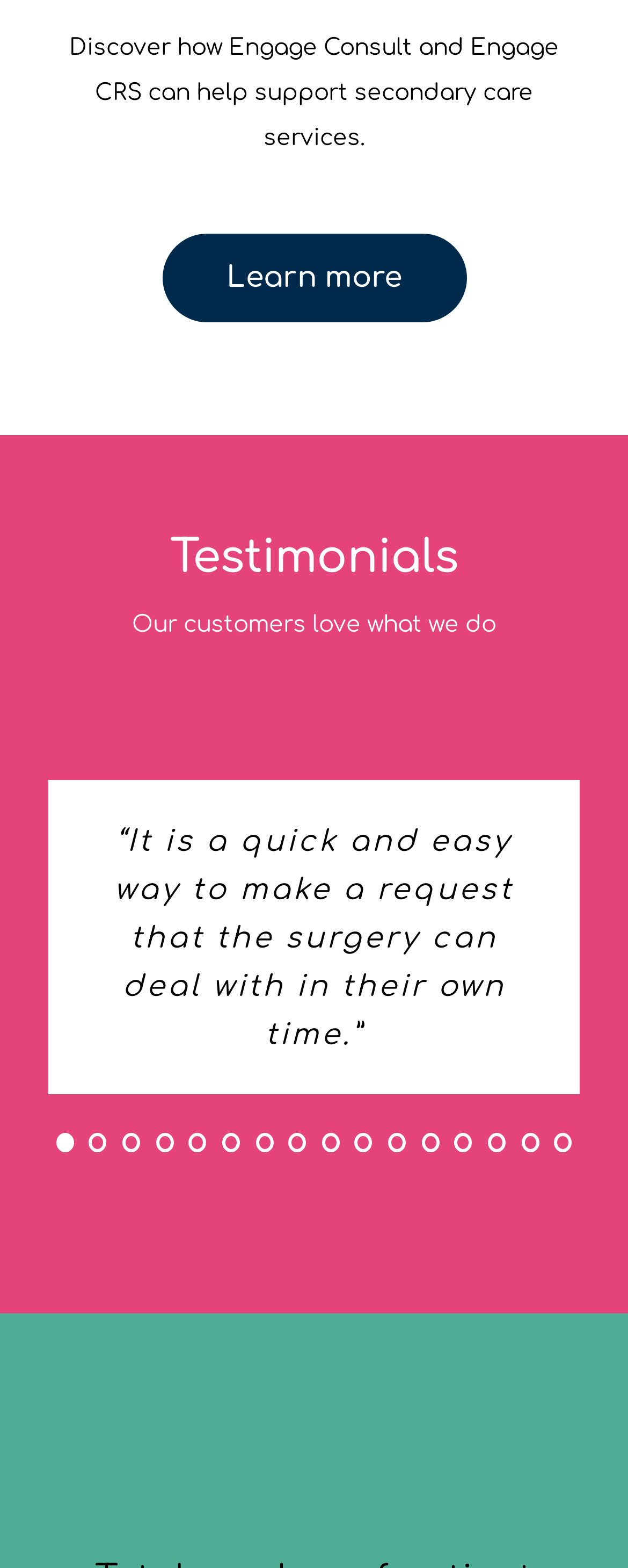Pinpoint the bounding box coordinates of the element to be clicked to execute the instruction: "Read testimonials".

[0.077, 0.34, 0.923, 0.374]